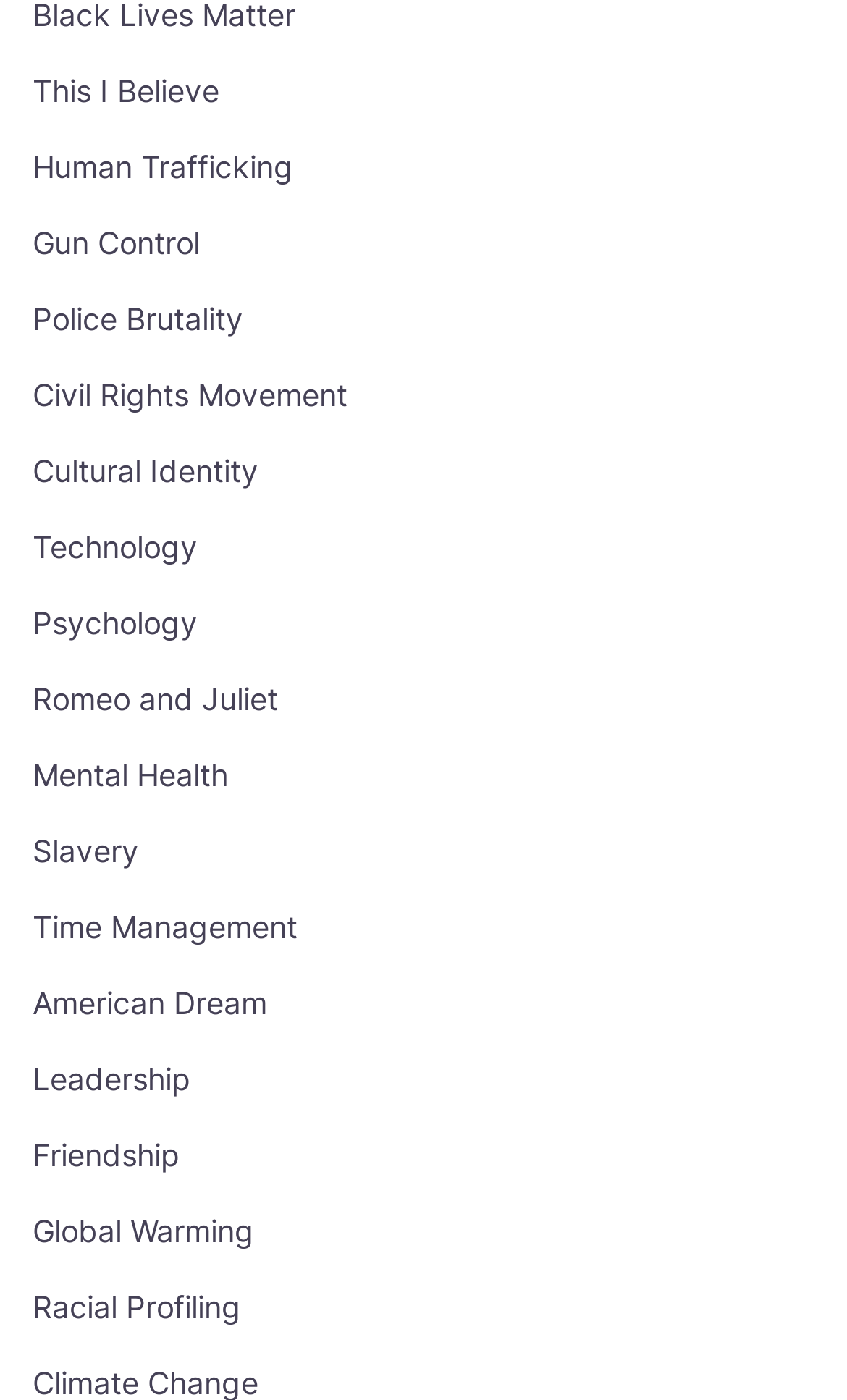What is the topic of the second link?
Please look at the screenshot and answer using one word or phrase.

Human Trafficking